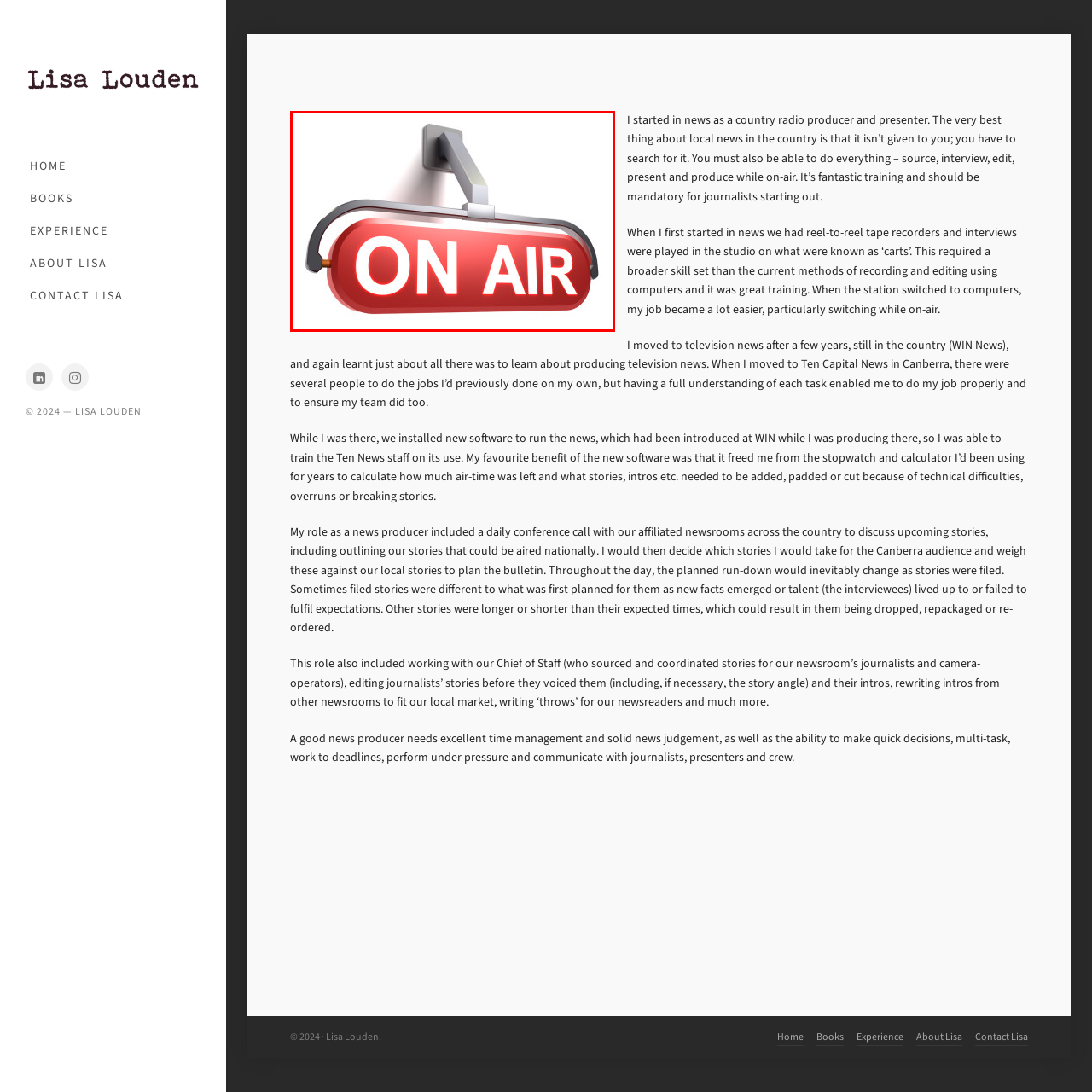Examine the image within the red boundary and respond with a single word or phrase to the question:
What is the color of the text on the 'ON AIR' sign?

white